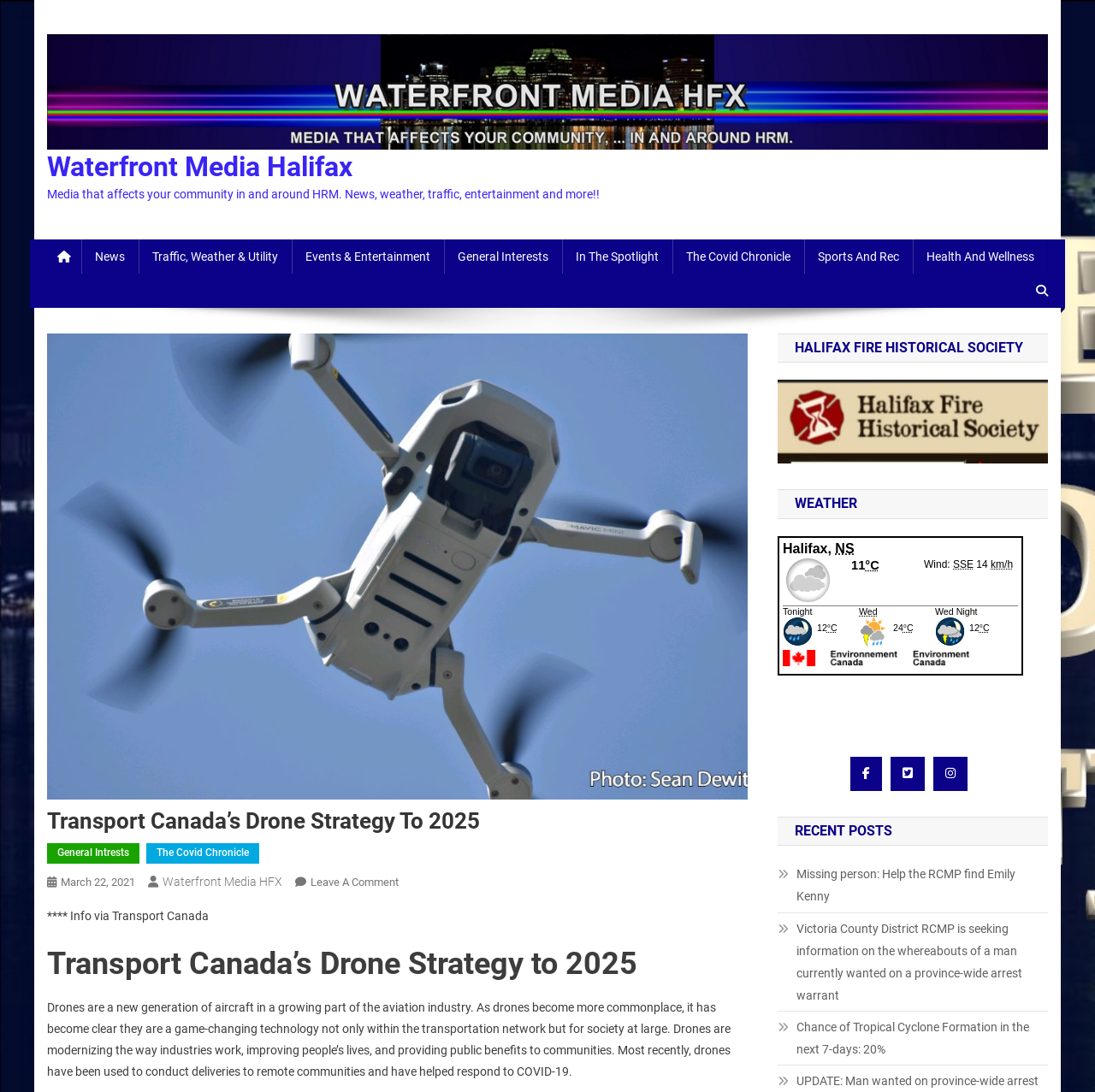Extract the main heading from the webpage content.

Transport Canada’s Drone Strategy To 2025